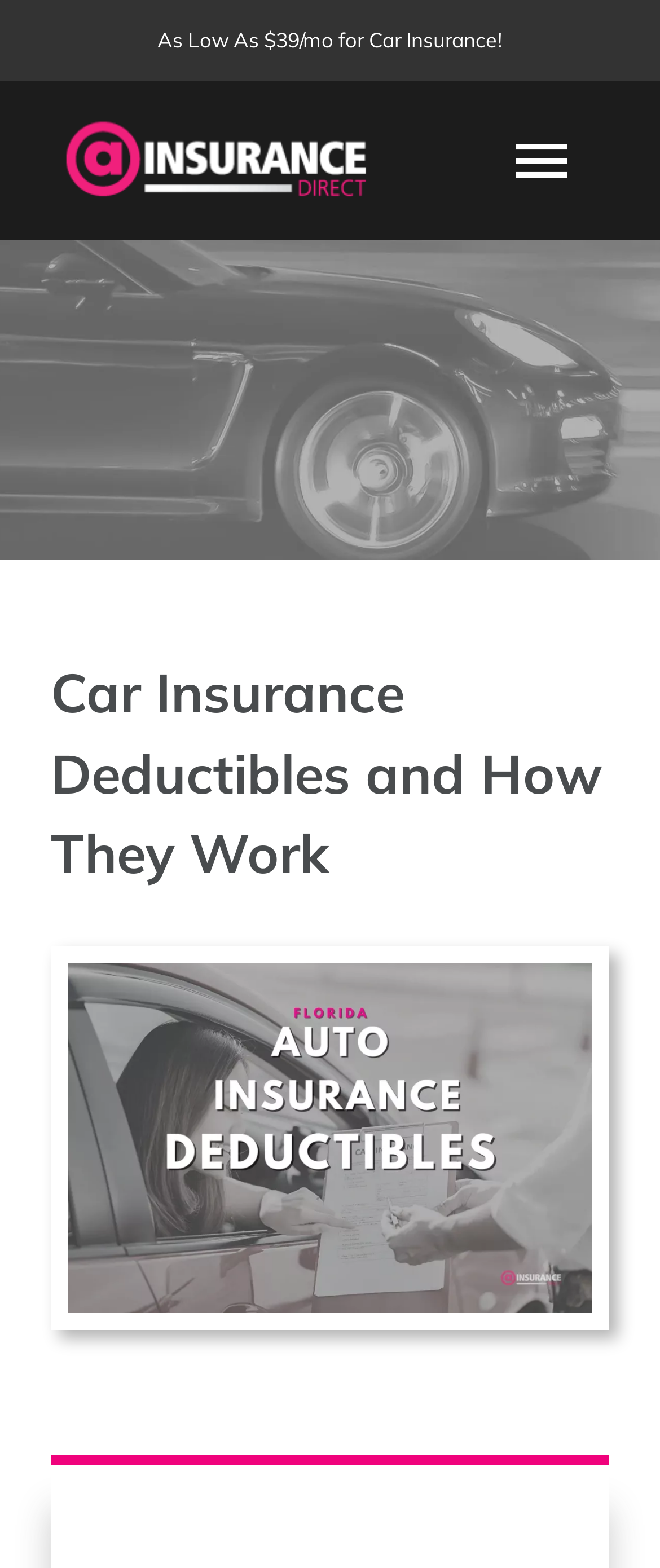Extract the bounding box coordinates for the described element: "HOME INSURANCE". The coordinates should be represented as four float numbers between 0 and 1: [left, top, right, bottom].

[0.0, 0.301, 1.0, 0.371]